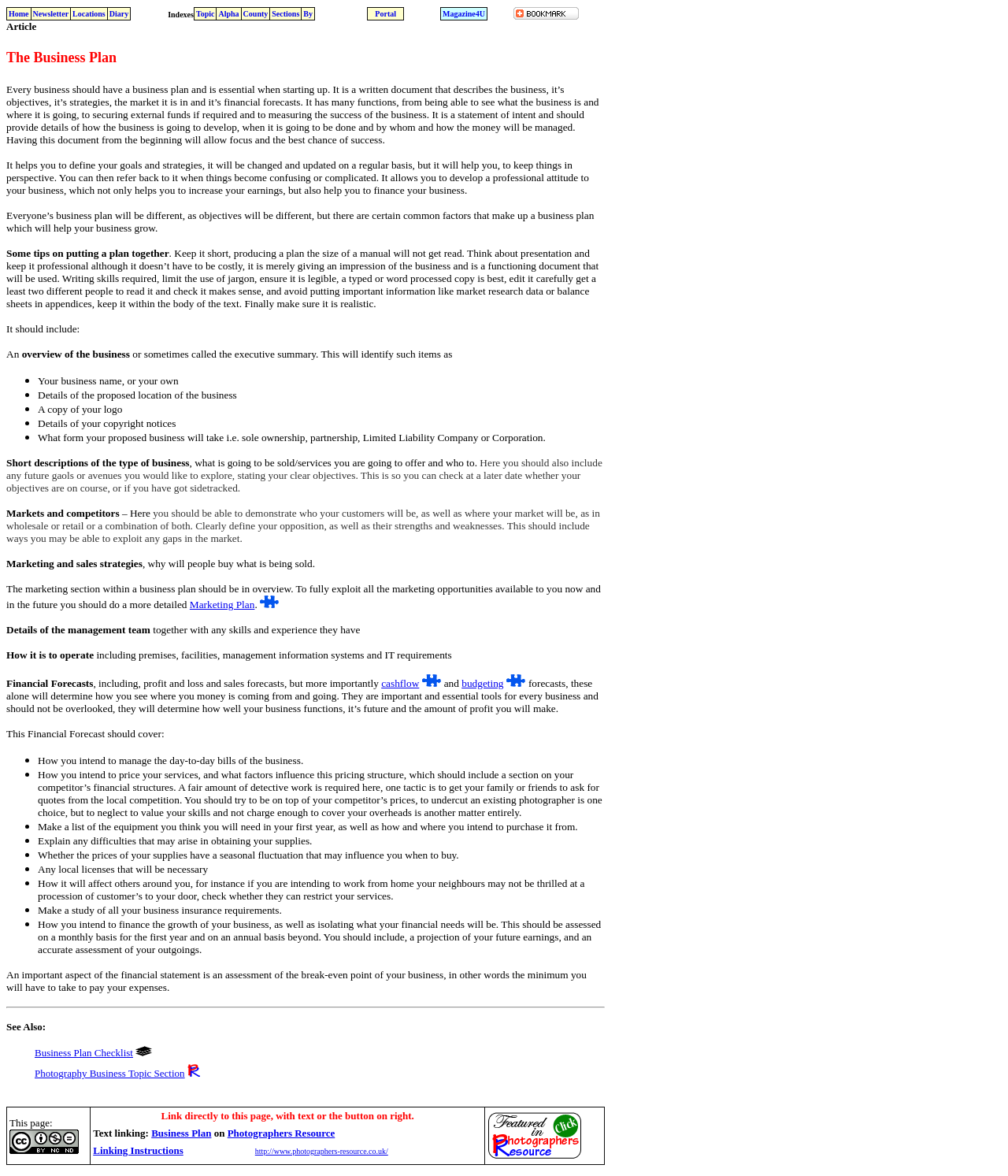Provide the bounding box coordinates for the area that should be clicked to complete the instruction: "Check Marketing Plan".

[0.188, 0.509, 0.253, 0.519]